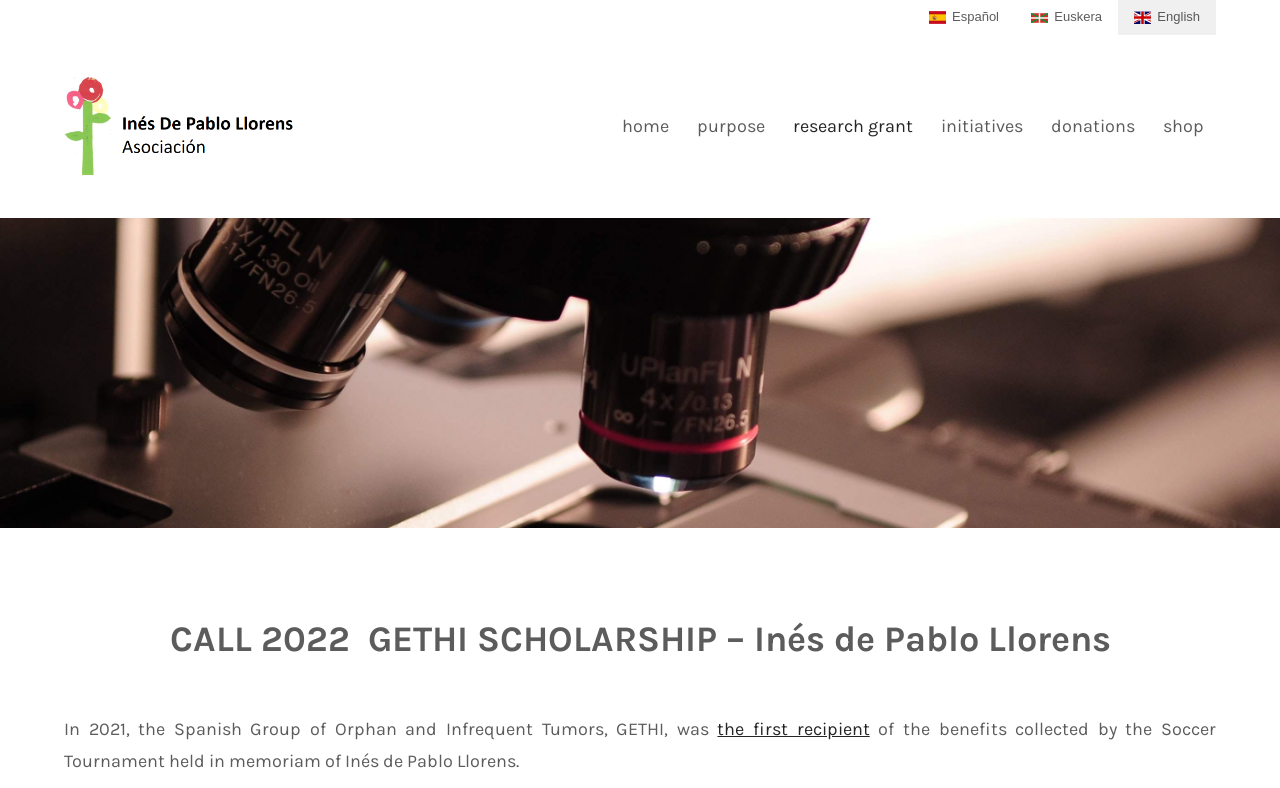Write a detailed summary of the webpage, including text, images, and layout.

The webpage is about the Asociación Inés De Pablo Llorens, an organization supporting research on rare tumors. At the top right corner, there are three language options: Español, Euskera, and English. Below these options, the organization's logo and name are displayed, with the logo situated to the left of the name.

The main navigation menu is located below the organization's logo and name, consisting of six links: home, purpose, research grant, initiatives, donations, and shop. These links are arranged horizontally, with the home link on the left and the shop link on the right.

The main content of the webpage is divided into two sections. The first section is a heading that announces the "CALL 2022 GETHI SCHOLARSHIP – Inés de Pablo Llorens". This heading spans the entire width of the page.

The second section is a paragraph of text that describes the organization's activities. The text explains that in 2021, the Spanish Group of Orphan and Infrequent Tumors, GETHI, was the first recipient of benefits collected by a soccer tournament held in memoriam of Inés de Pablo Llorens. The paragraph contains a link to "the first recipient" within the text.